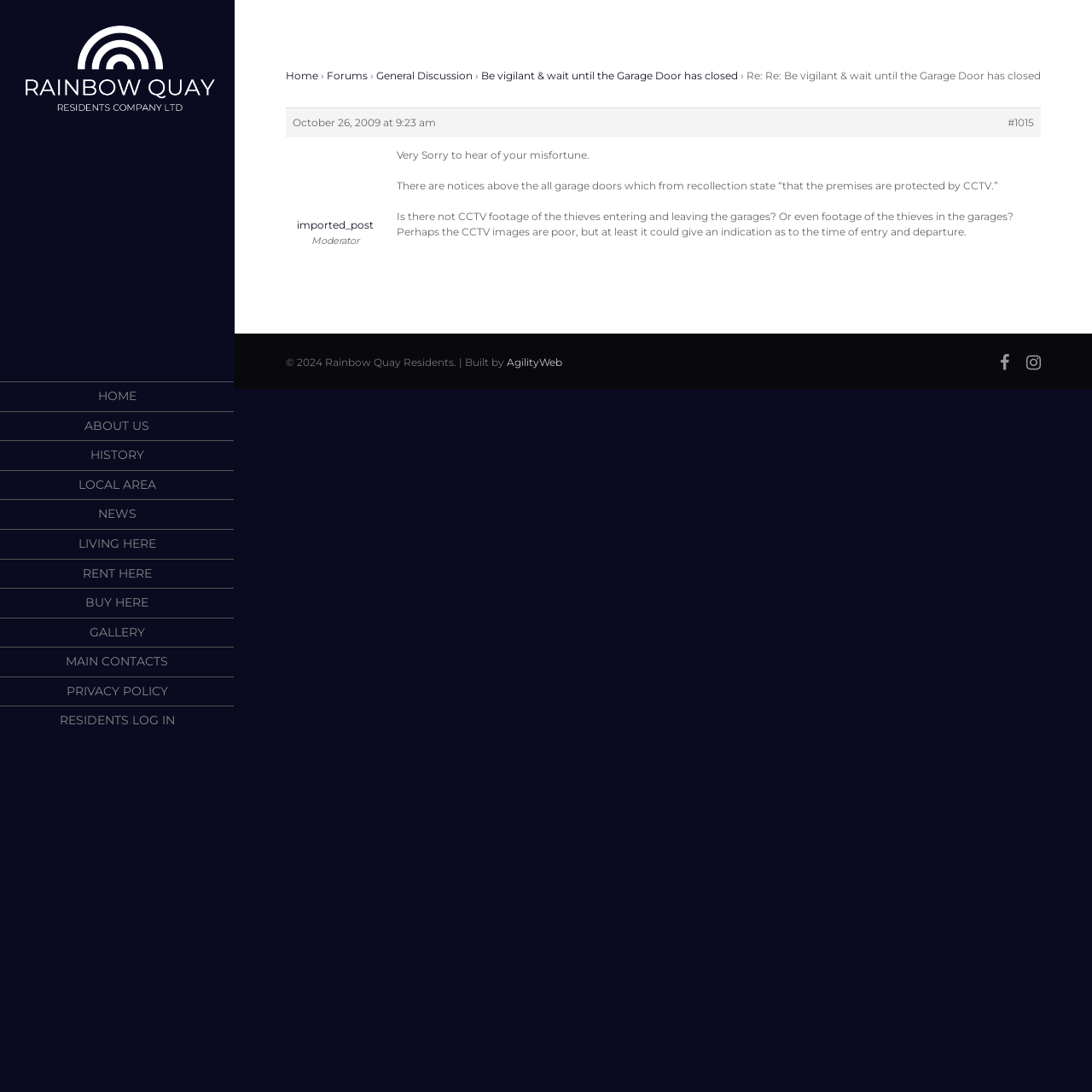Who is the author of the current post?
Using the image as a reference, answer the question with a short word or phrase.

Moderator